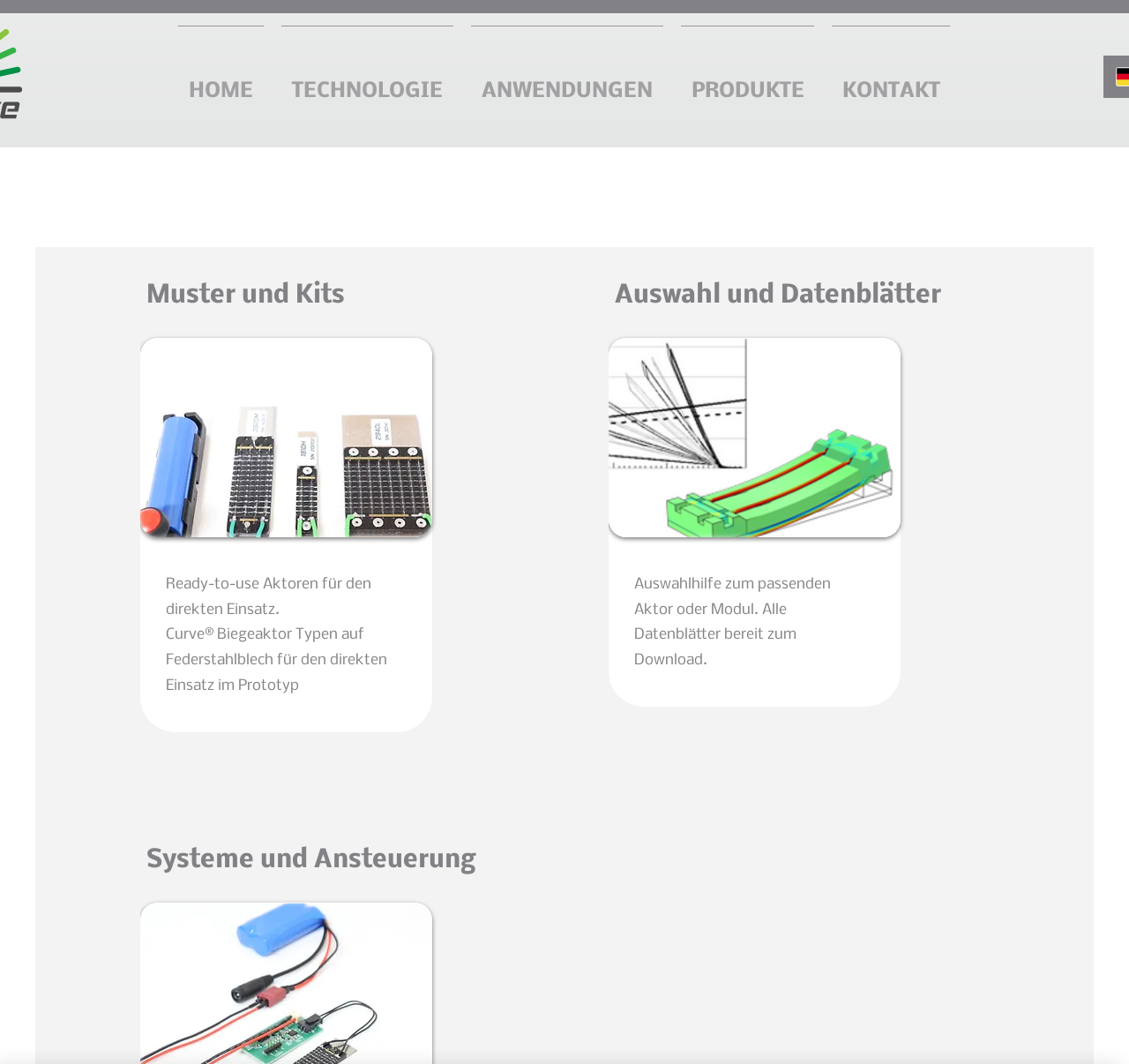Bounding box coordinates are specified in the format (top-left x, top-left y, bottom-right x, bottom-right y). All values are floating point numbers bounded between 0 and 1. Please provide the bounding box coordinate of the region this sentence describes: ANWENDUNGEN

[0.409, 0.024, 0.595, 0.133]